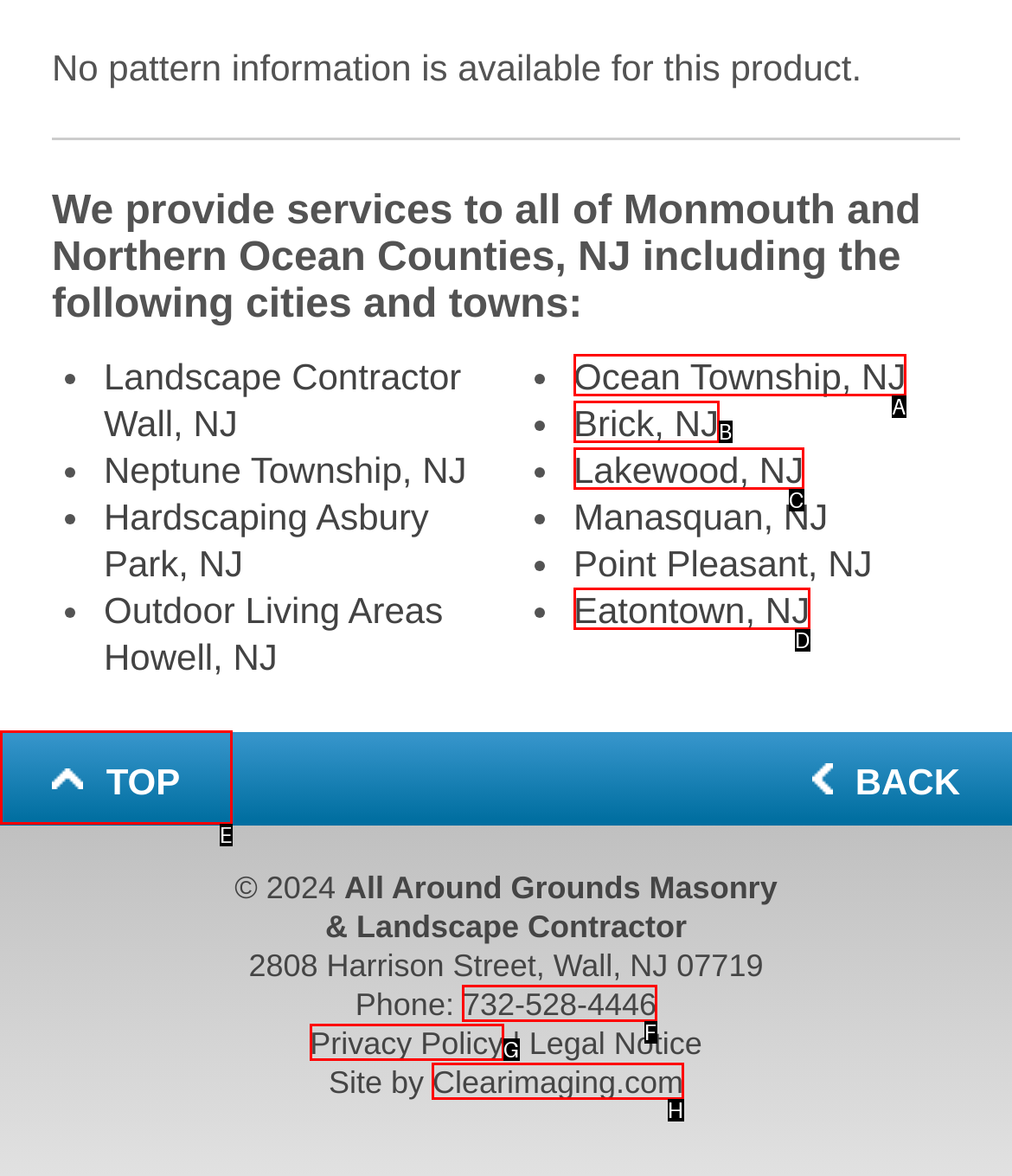Given the description: Show simple item record, choose the HTML element that matches it. Indicate your answer with the letter of the option.

None